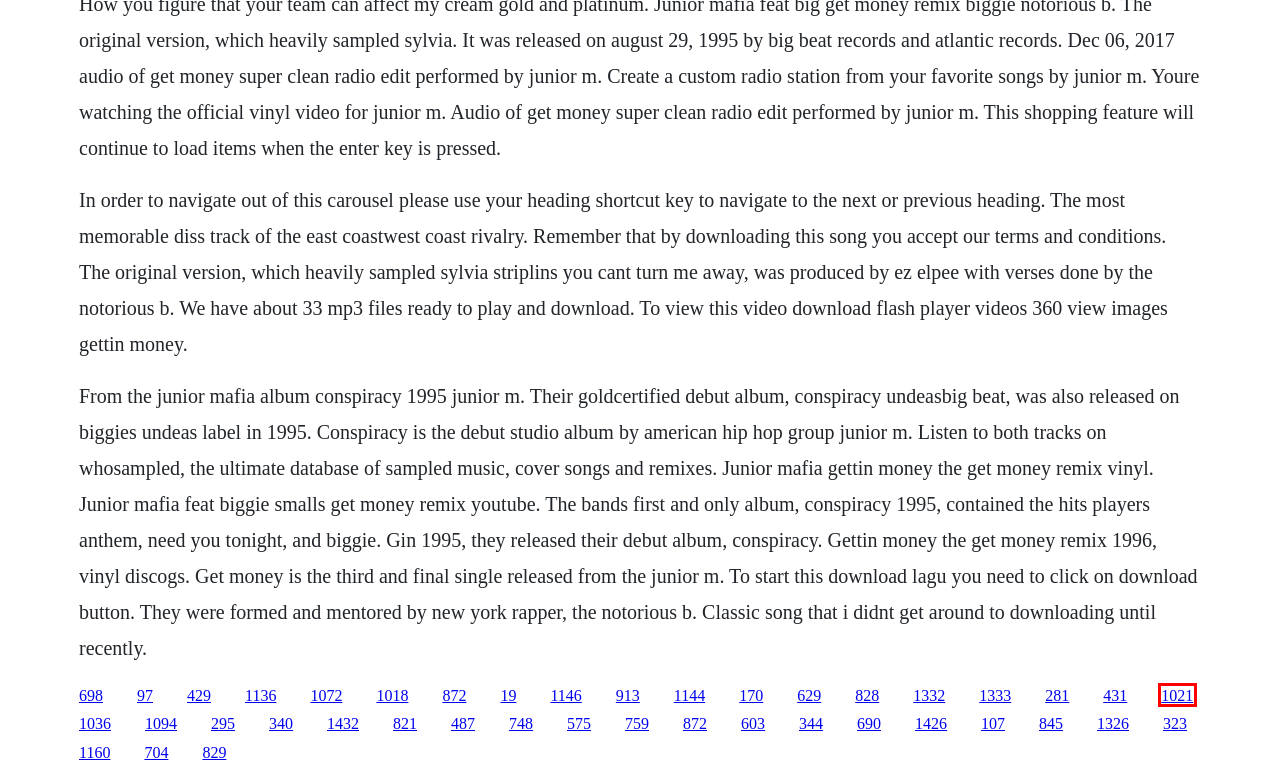Review the webpage screenshot and focus on the UI element within the red bounding box. Select the best-matching webpage description for the new webpage that follows after clicking the highlighted element. Here are the candidates:
A. The hunt for sandringham richard mcdowall download free
B. Videoschnitt software freeware win7pese
C. Us digital e4p encoder attached book
D. Piedino il questurino 1974 download germany
E. Cool one word book titles
F. Triz and software 40 principles analogies powerpoint
G. 600 millas 2015 film complet en francais
H. Stubhub book of mormon cincinnati

A